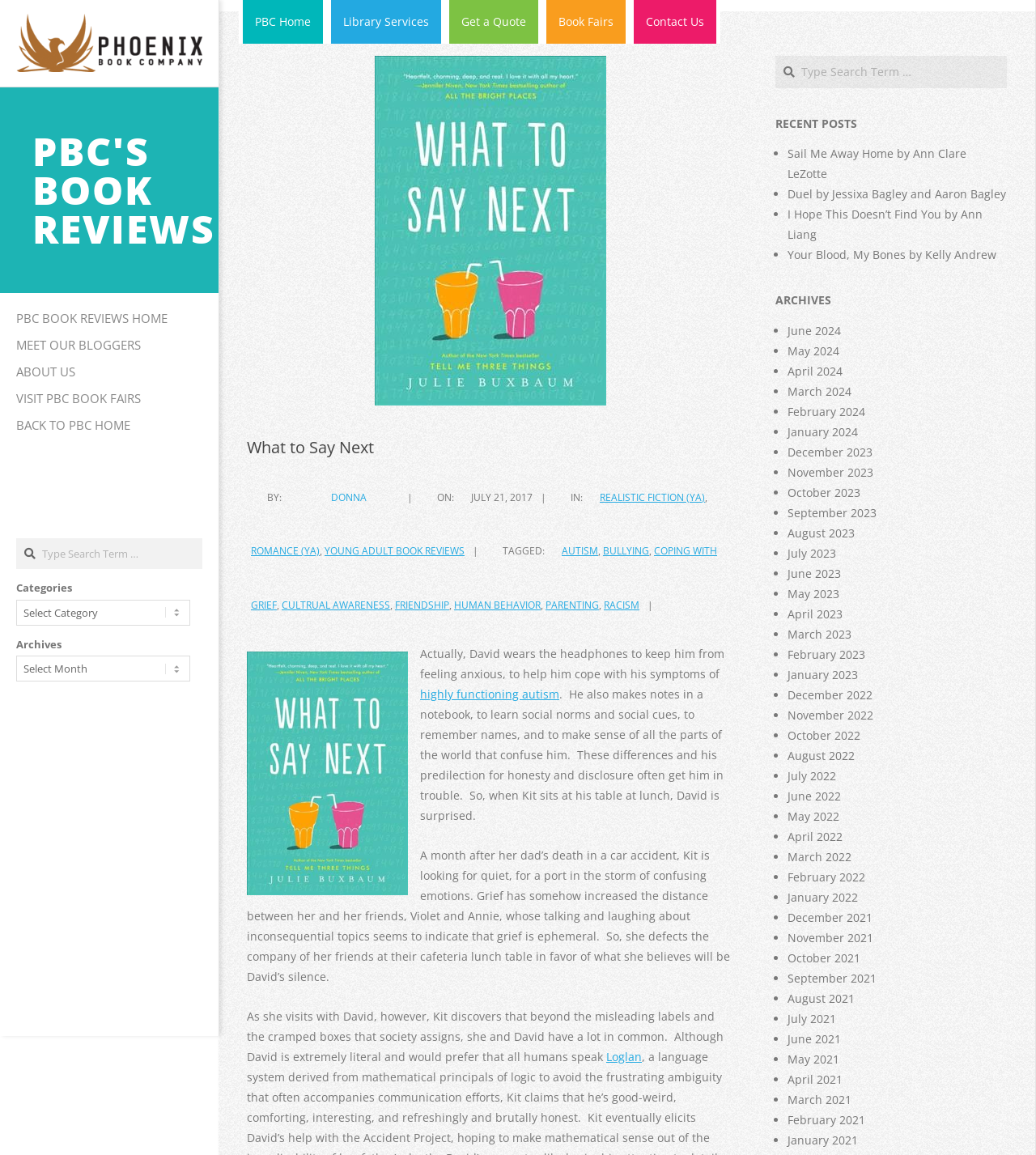Please provide a one-word or phrase answer to the question: 
What is the topic of the recent post 'Sail Me Away Home by Ann Clare LeZotte'?

Book Review